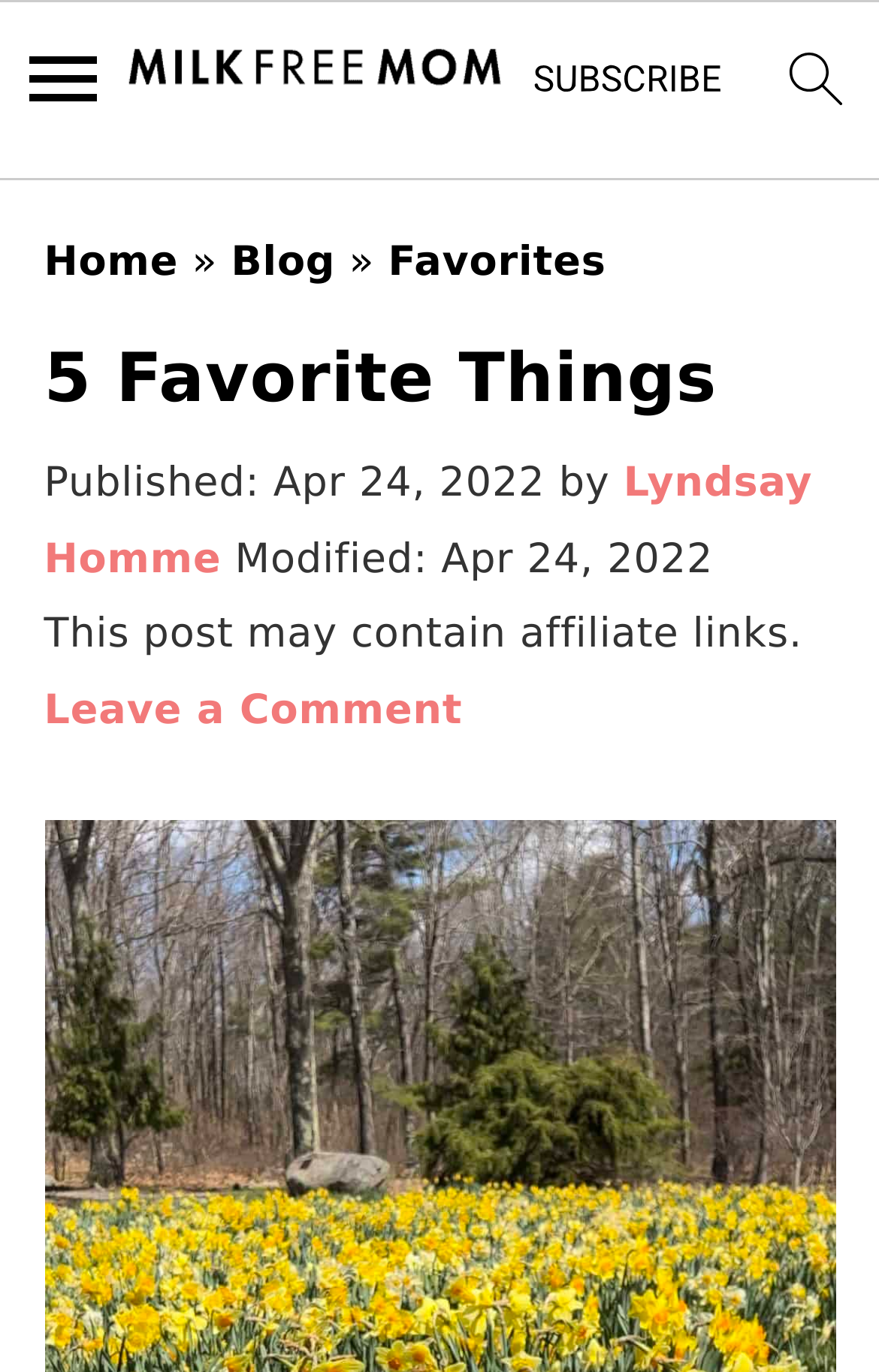Find the bounding box coordinates of the clickable area that will achieve the following instruction: "subscribe".

[0.599, 0.033, 0.83, 0.102]